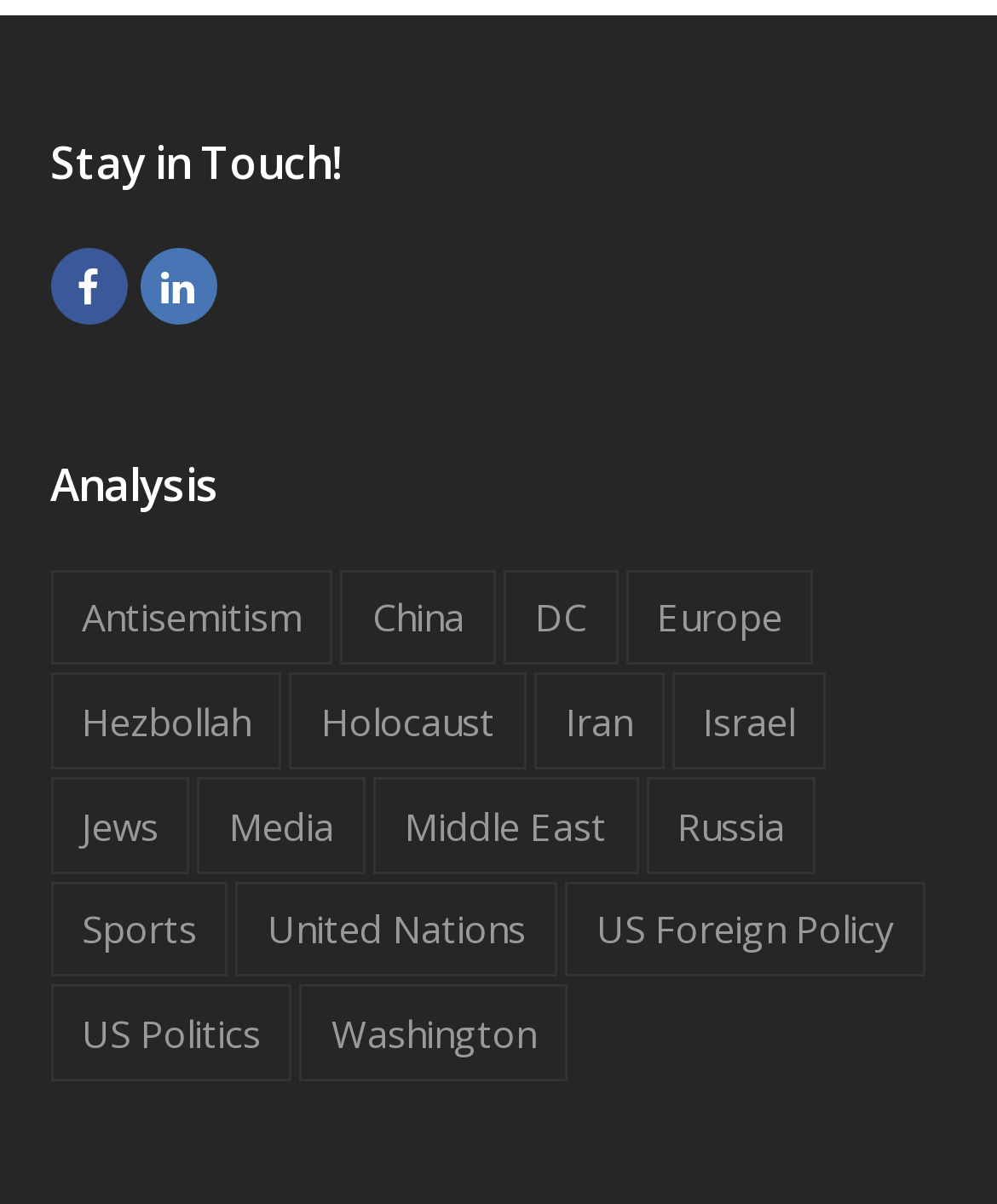Please find the bounding box coordinates of the clickable region needed to complete the following instruction: "view HEALTH PROGRAMS page". The bounding box coordinates must consist of four float numbers between 0 and 1, i.e., [left, top, right, bottom].

None